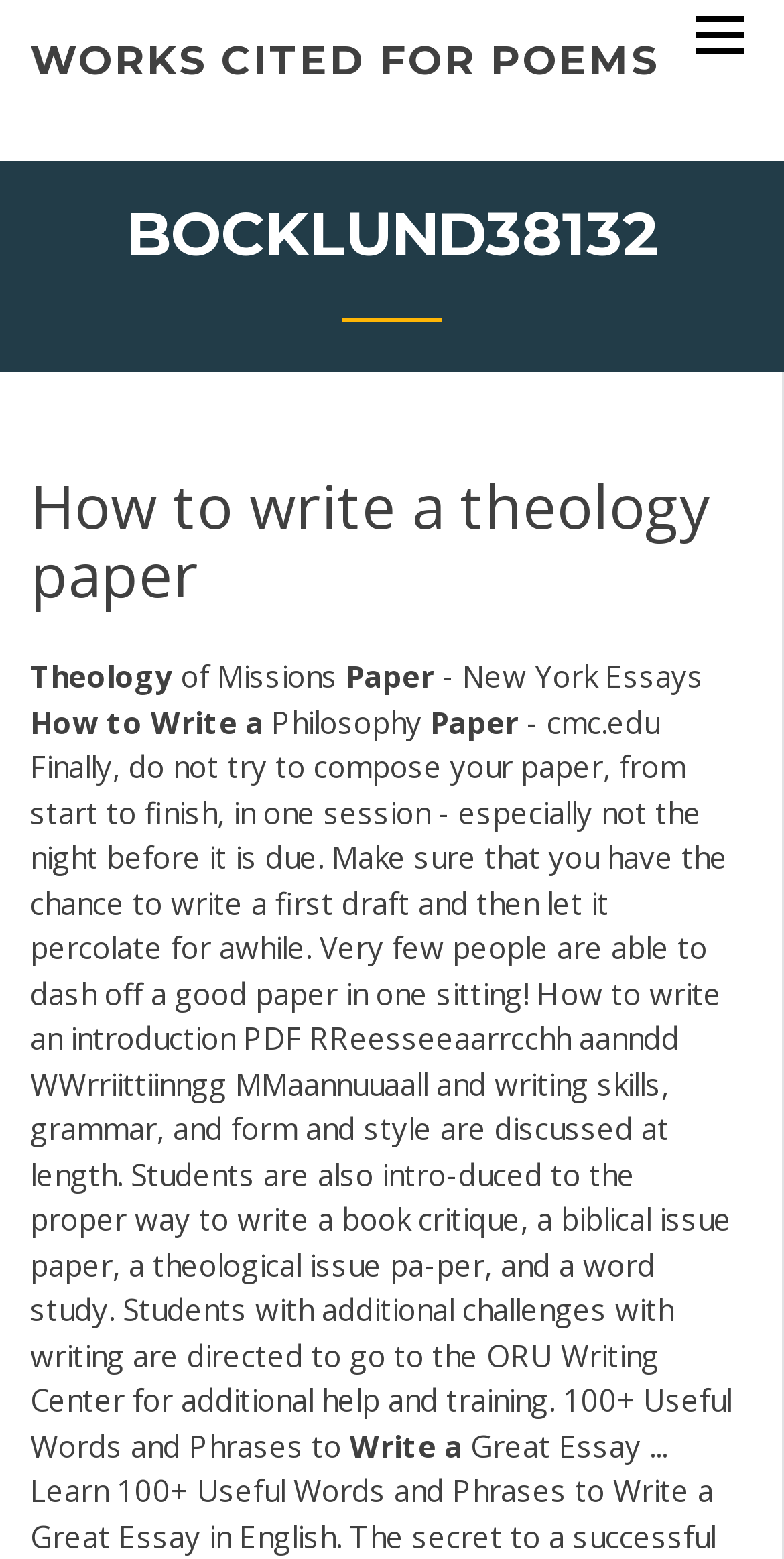Please reply to the following question using a single word or phrase: 
What is the purpose of the ORU Writing Center?

To provide additional help and training